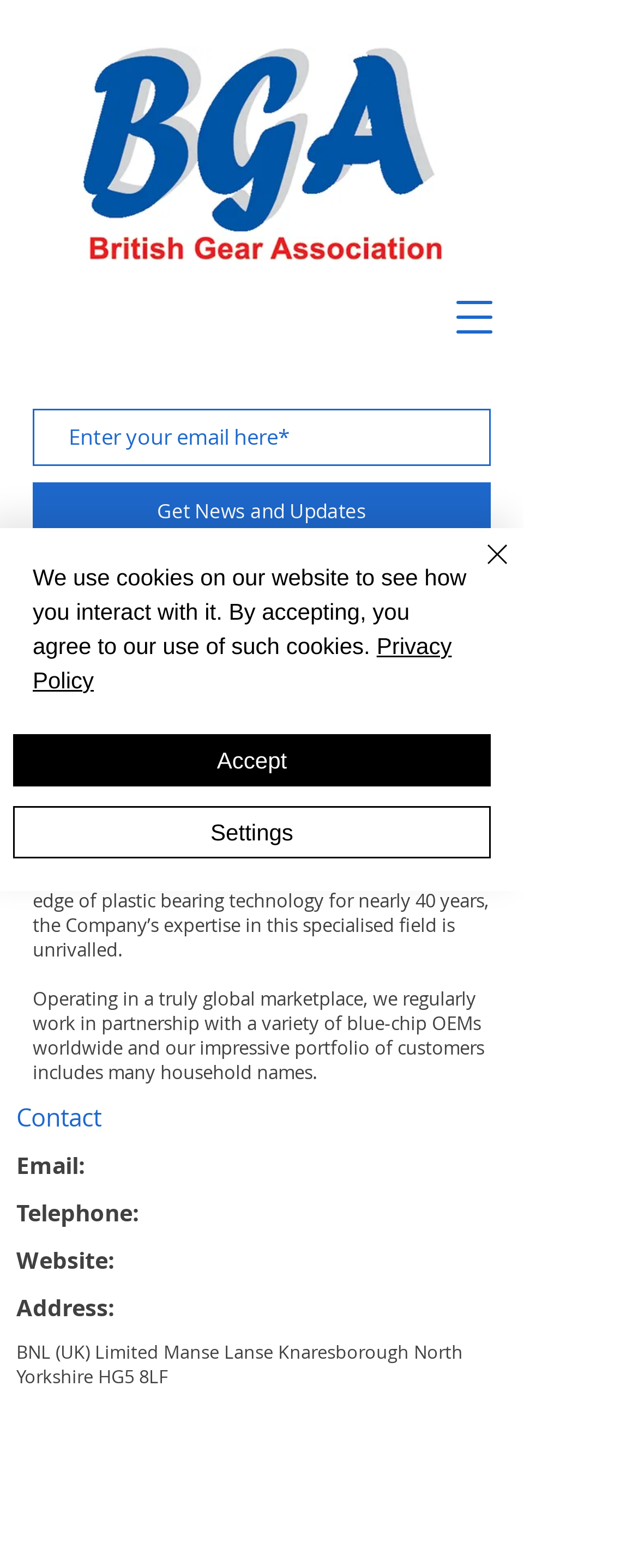What type of customers does the company work with?
From the screenshot, provide a brief answer in one word or phrase.

blue-chip OEMs